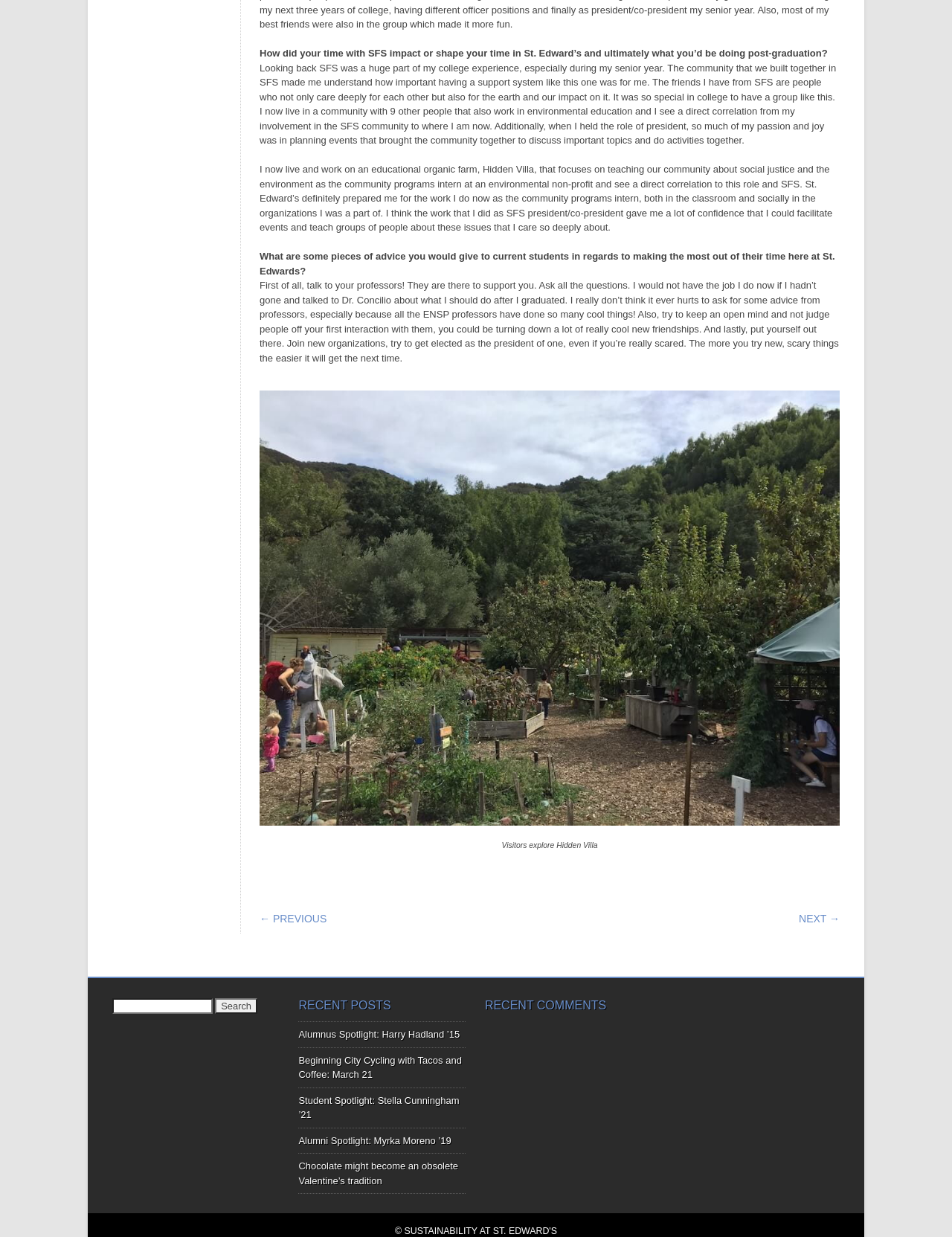Please find the bounding box coordinates in the format (top-left x, top-left y, bottom-right x, bottom-right y) for the given element description. Ensure the coordinates are floating point numbers between 0 and 1. Description: parent_node: Search for: name="s"

[0.118, 0.807, 0.223, 0.819]